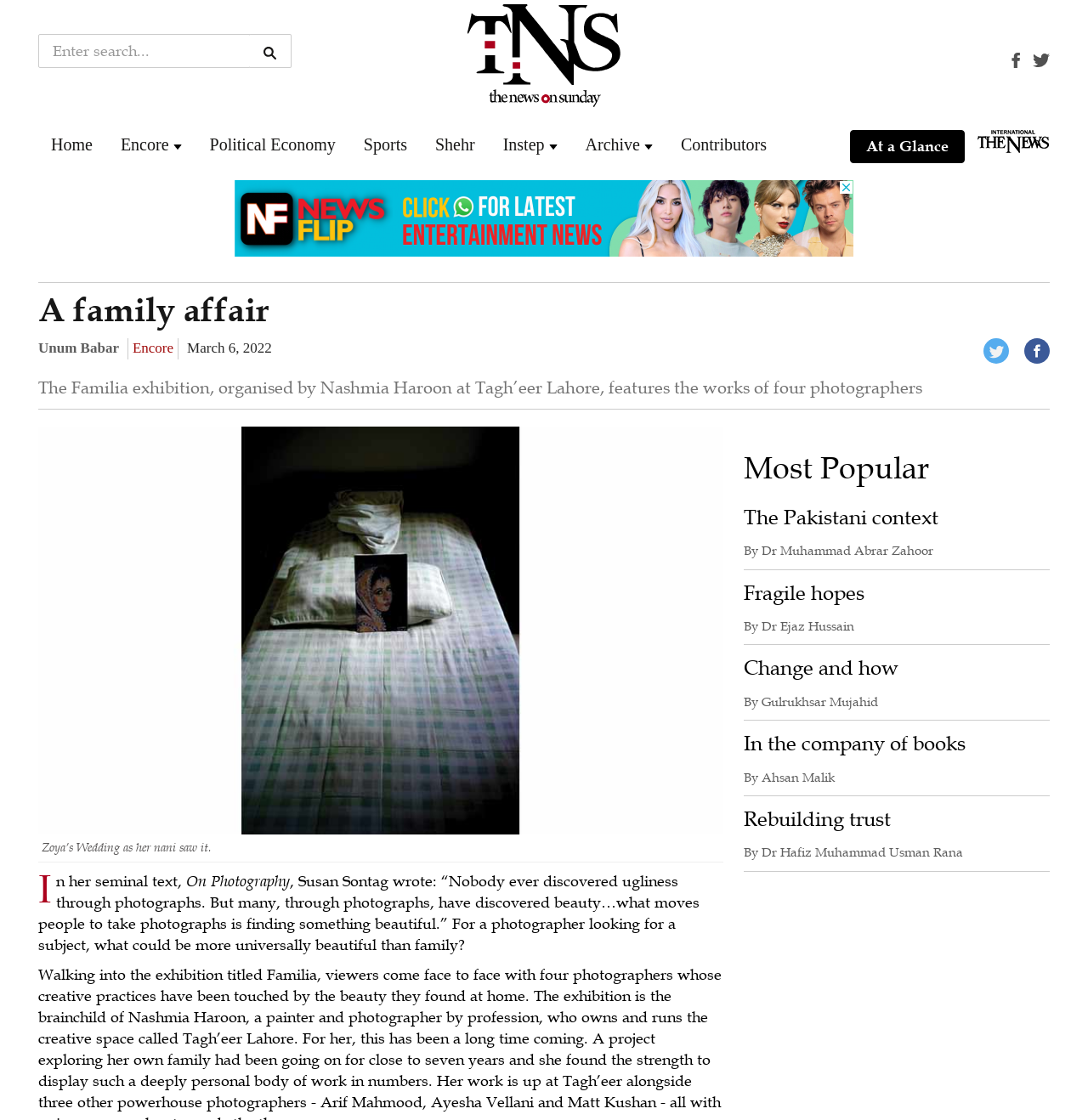Indicate the bounding box coordinates of the element that must be clicked to execute the instruction: "Read the article by Unum Babar". The coordinates should be given as four float numbers between 0 and 1, i.e., [left, top, right, bottom].

[0.035, 0.304, 0.109, 0.318]